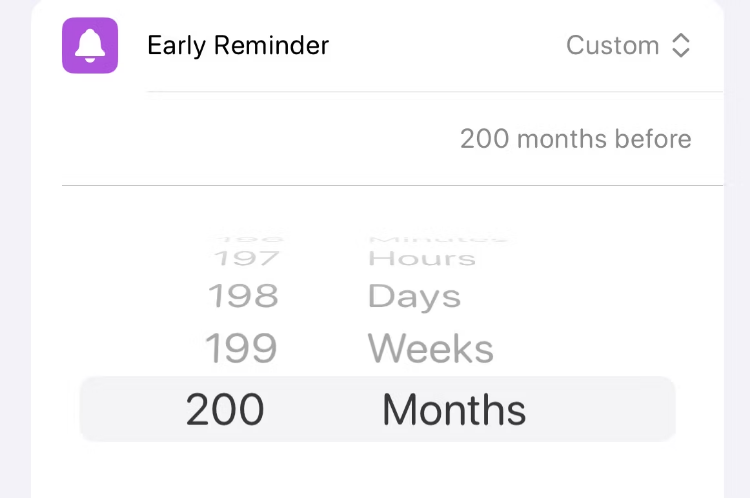What is the purpose of the 'Early Reminder' feature?
Analyze the screenshot and provide a detailed answer to the question.

The 'Early Reminder' feature in Apple's Reminders app is designed to allow users to set reminders significantly ahead of time, up to 200 months before a specified event, enabling them to manage their tasks more effectively.